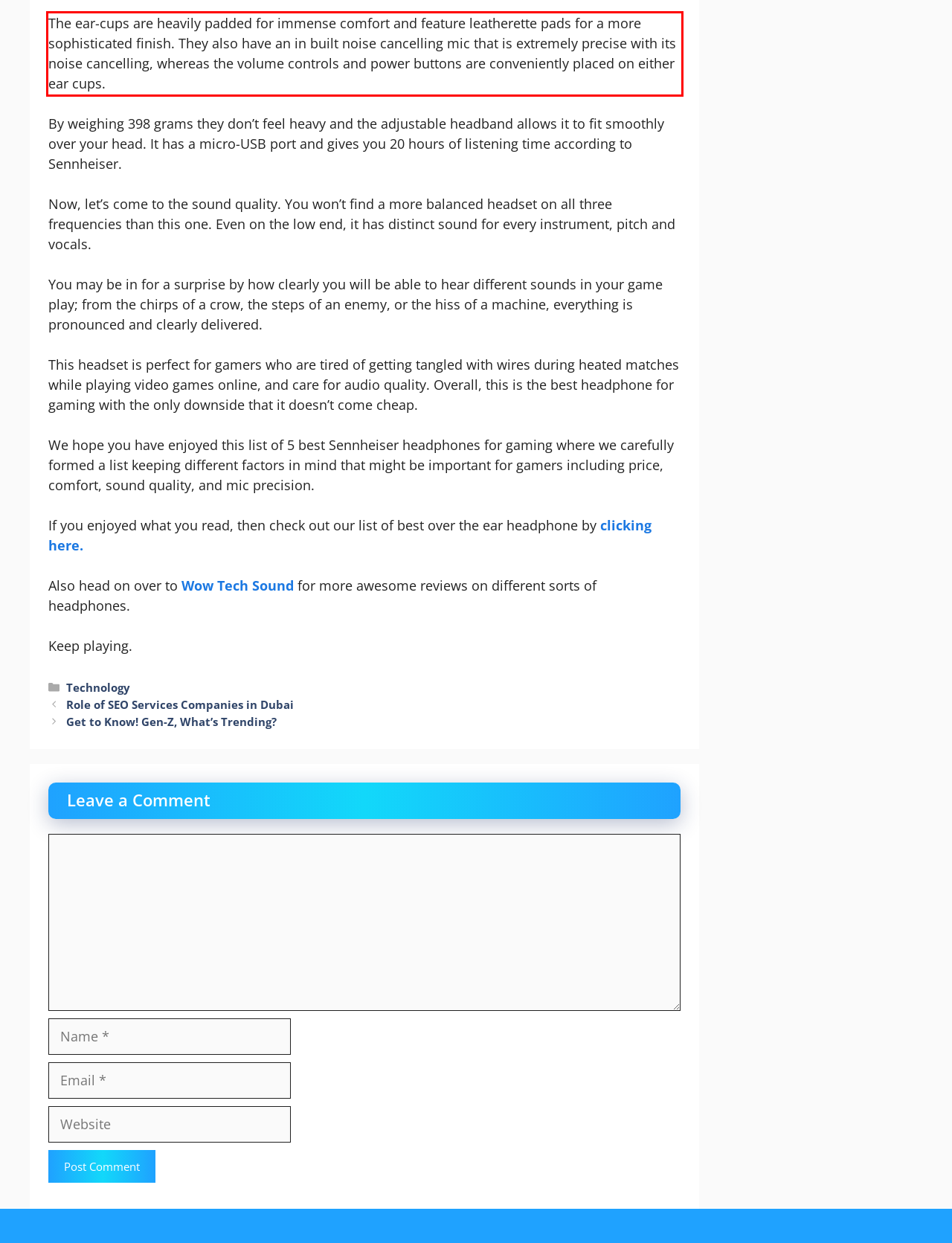Please identify and extract the text from the UI element that is surrounded by a red bounding box in the provided webpage screenshot.

The ear-cups are heavily padded for immense comfort and feature leatherette pads for a more sophisticated finish. They also have an in built noise cancelling mic that is extremely precise with its noise cancelling, whereas the volume controls and power buttons are conveniently placed on either ear cups.